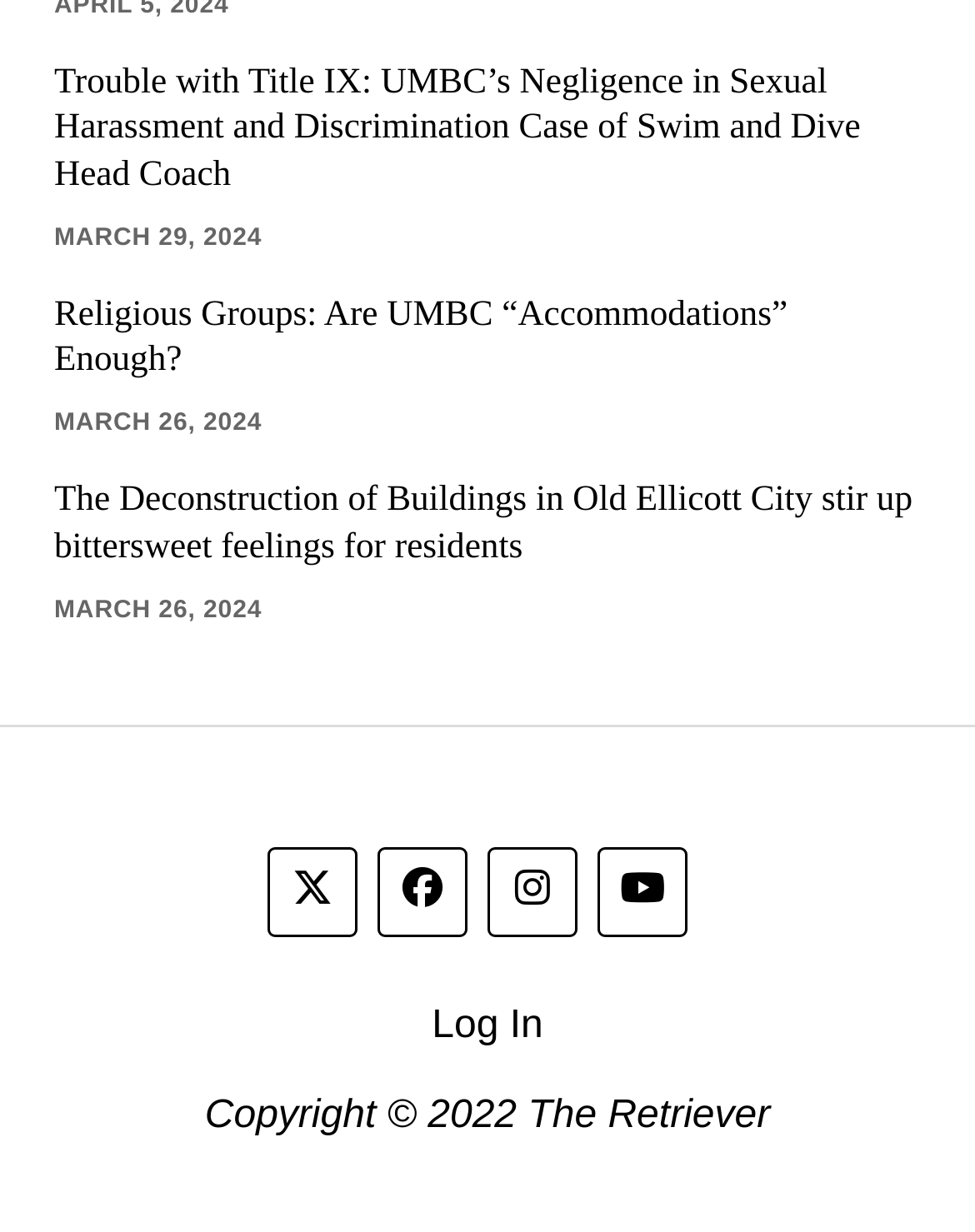Pinpoint the bounding box coordinates of the element that must be clicked to accomplish the following instruction: "Share on Twitter". The coordinates should be in the format of four float numbers between 0 and 1, i.e., [left, top, right, bottom].

[0.274, 0.687, 0.367, 0.76]